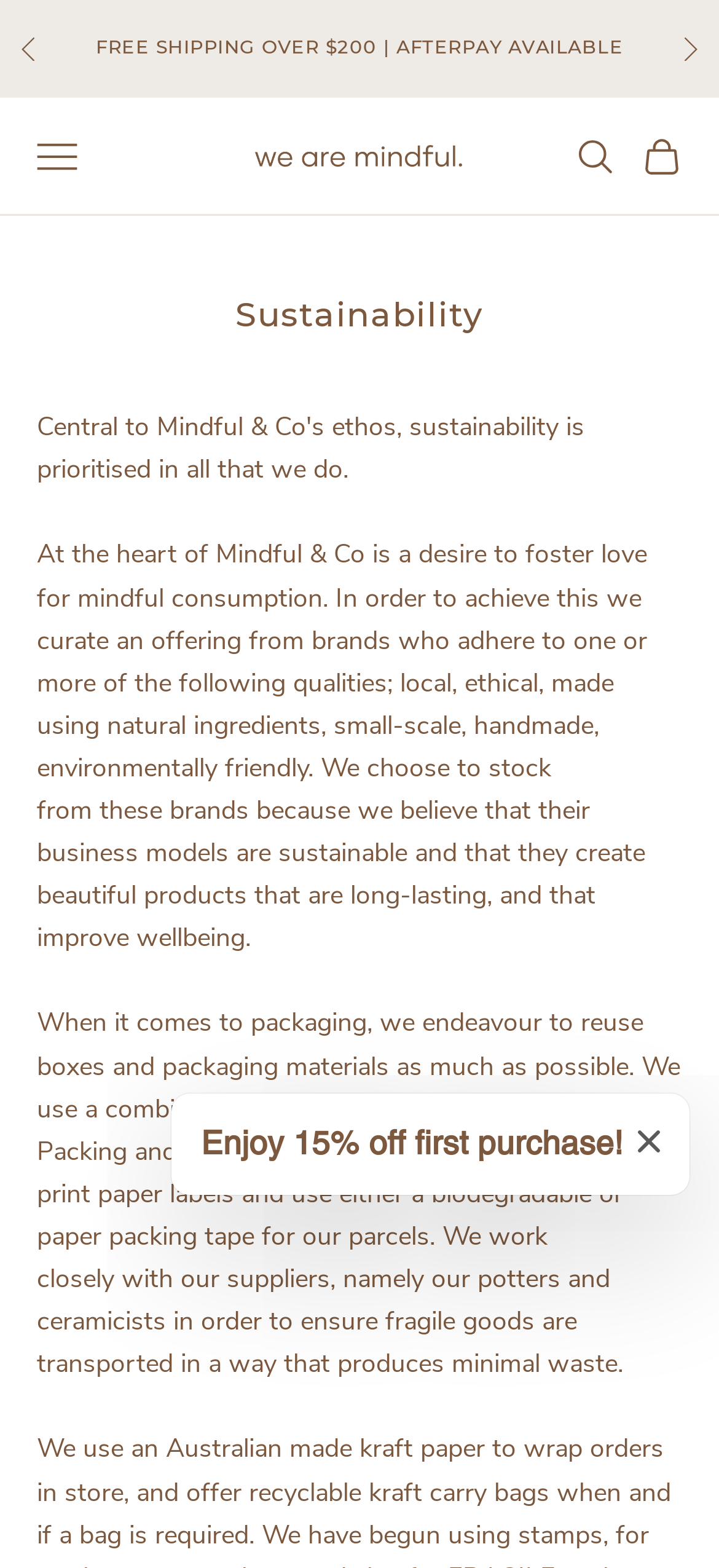Find the bounding box coordinates for the area you need to click to carry out the instruction: "Click the 'Previous' button". The coordinates should be four float numbers between 0 and 1, indicated as [left, top, right, bottom].

[0.026, 0.012, 0.056, 0.051]